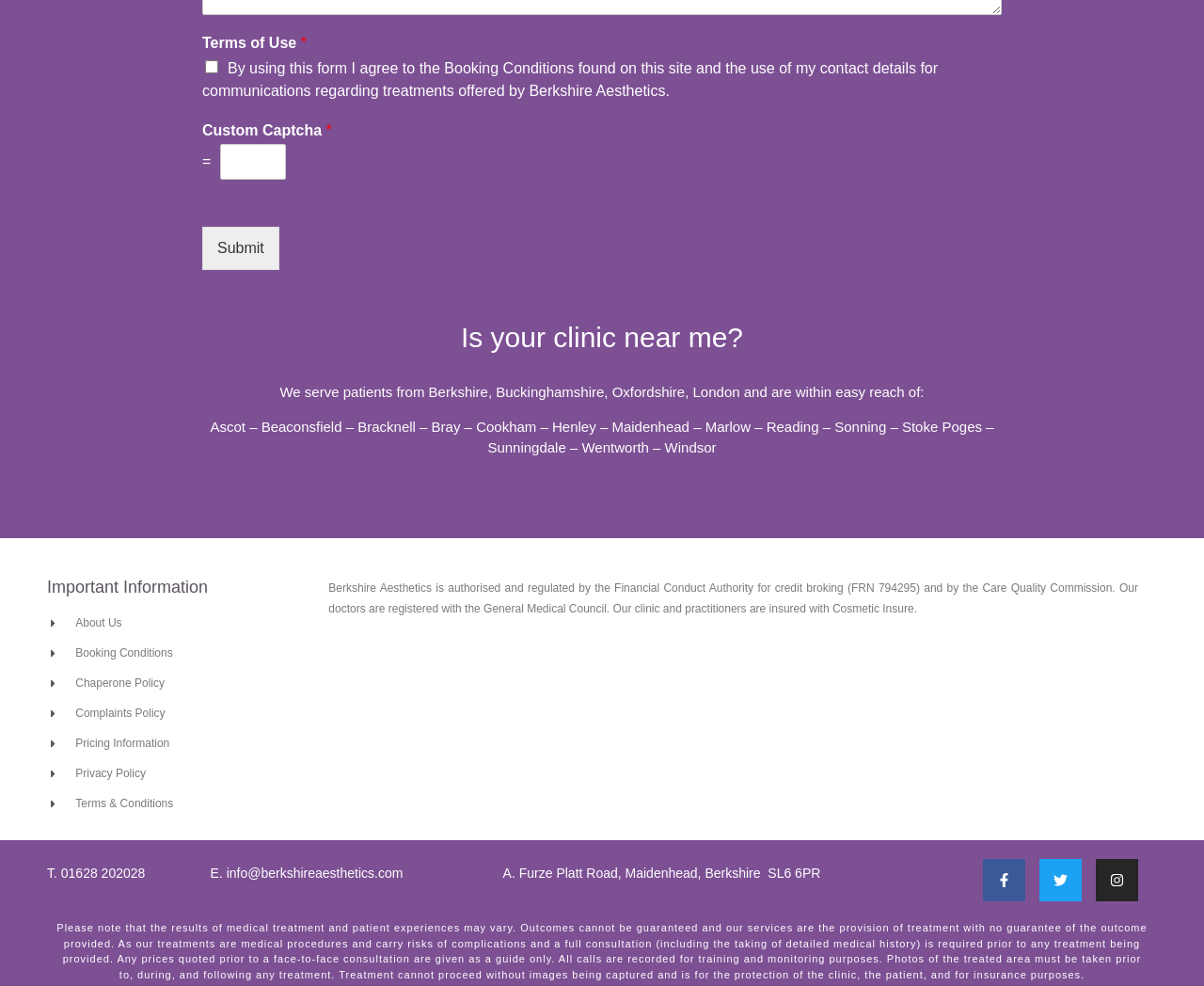Carefully observe the image and respond to the question with a detailed answer:
What areas are served by the clinic?

The areas served by the clinic are listed in the section 'Is your clinic near me?' on the webpage, which mentions that the clinic serves patients from Berkshire, Buckinghamshire, Oxfordshire, London, and provides a list of specific locations within these areas.